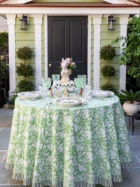Answer the question with a single word or phrase: 
What is on the tiered cake stand?

Cupcakes and pastries